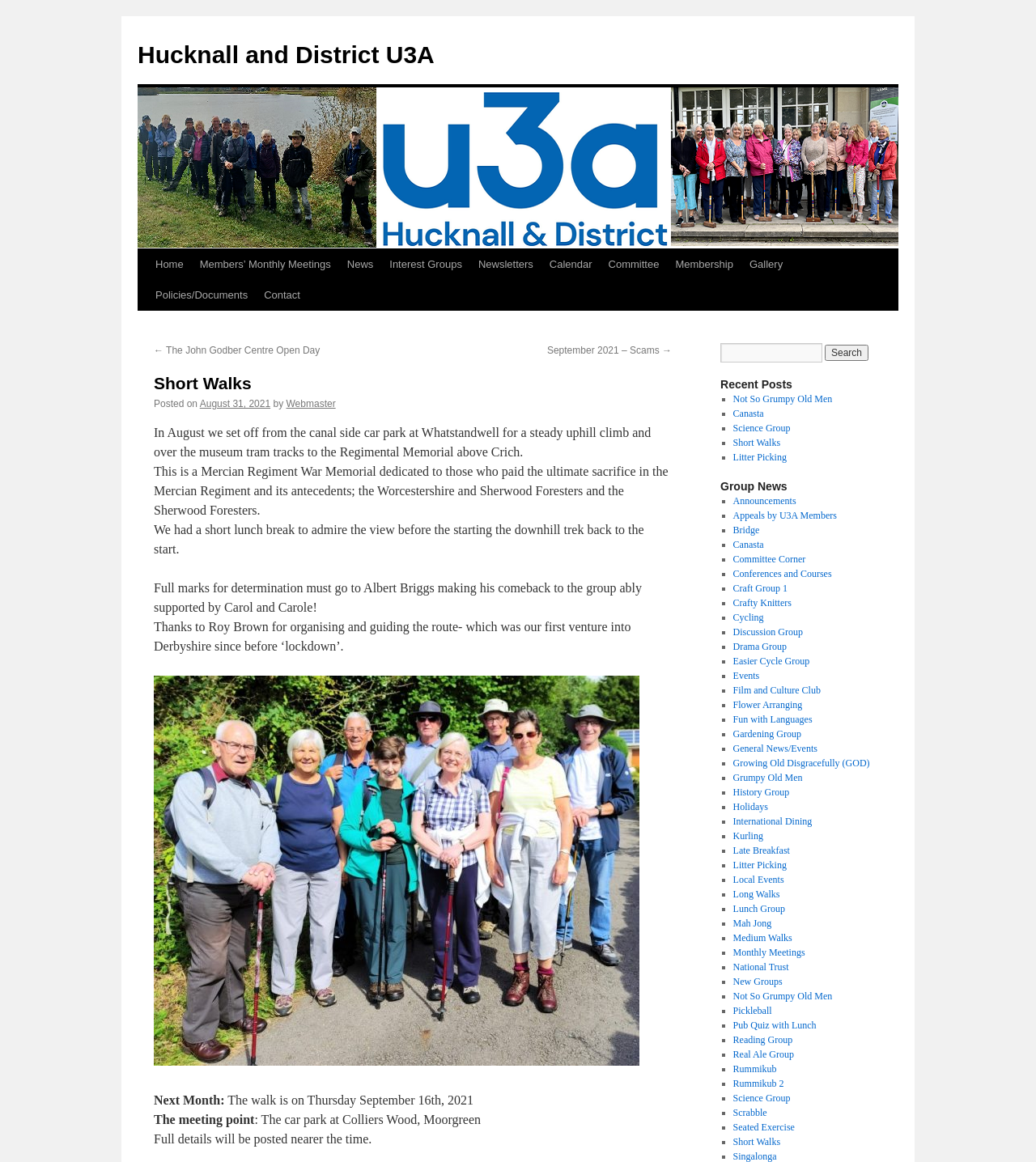What is the purpose of the 'Search' button?
Look at the screenshot and respond with one word or a short phrase.

To search the website